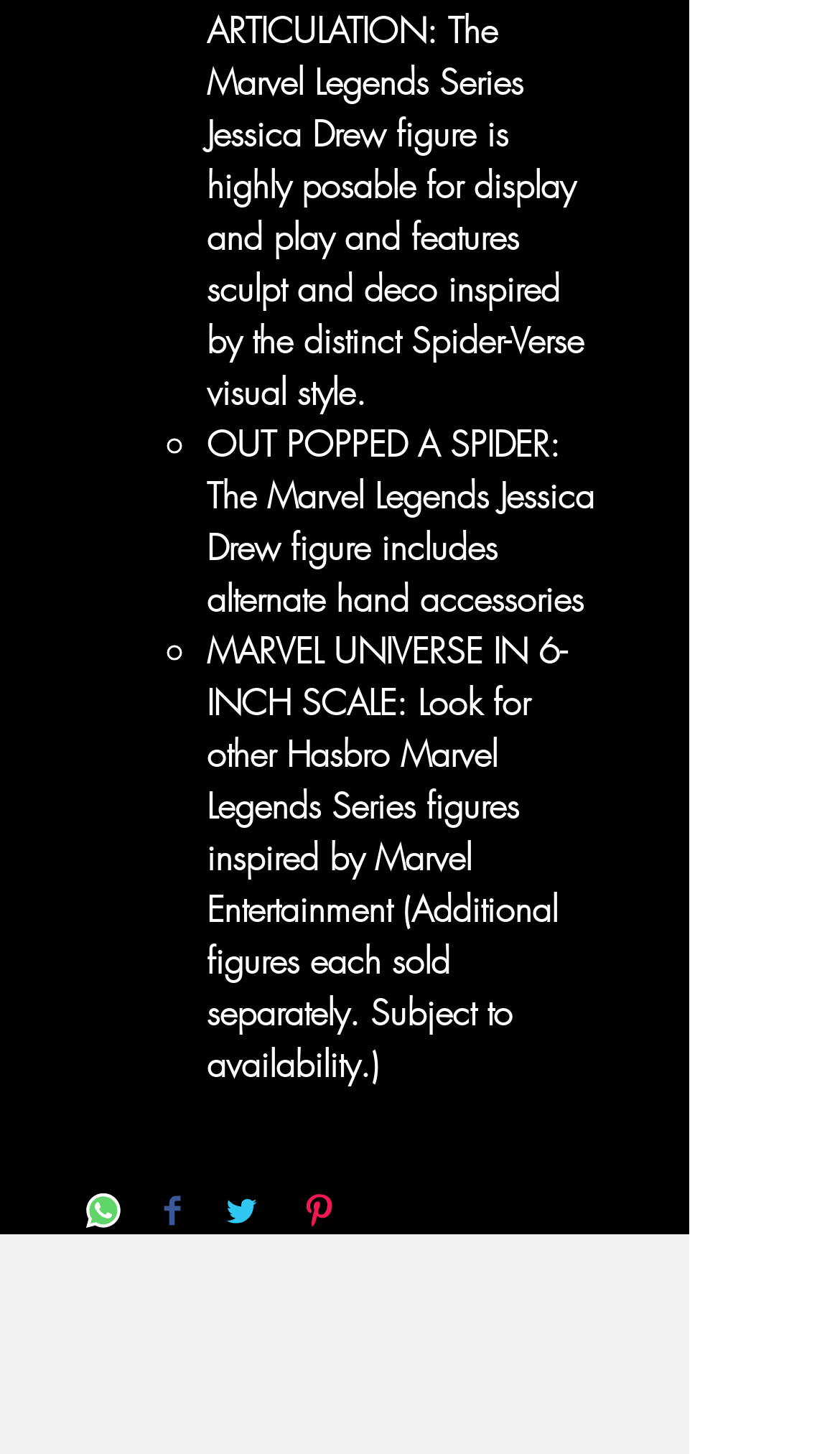Refer to the image and offer a detailed explanation in response to the question: How many social media sharing buttons are there?

There are four social media sharing buttons: Share on WhatsApp, Share on Facebook, Share on Twitter, and Pin on Pinterest.